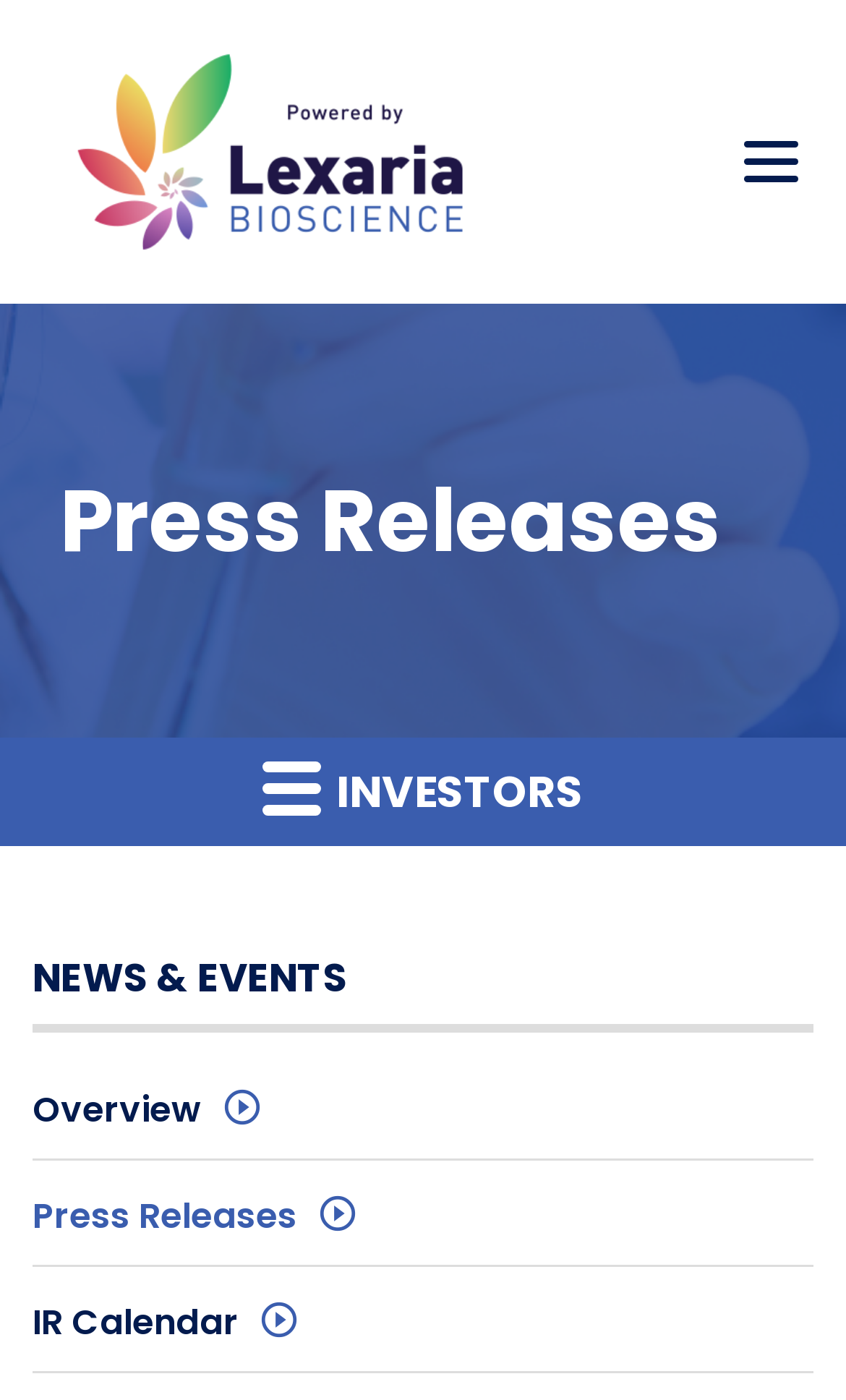Identify the bounding box coordinates for the region to click in order to carry out this instruction: "Read Alexander Smolyar's post". Provide the coordinates using four float numbers between 0 and 1, formatted as [left, top, right, bottom].

None